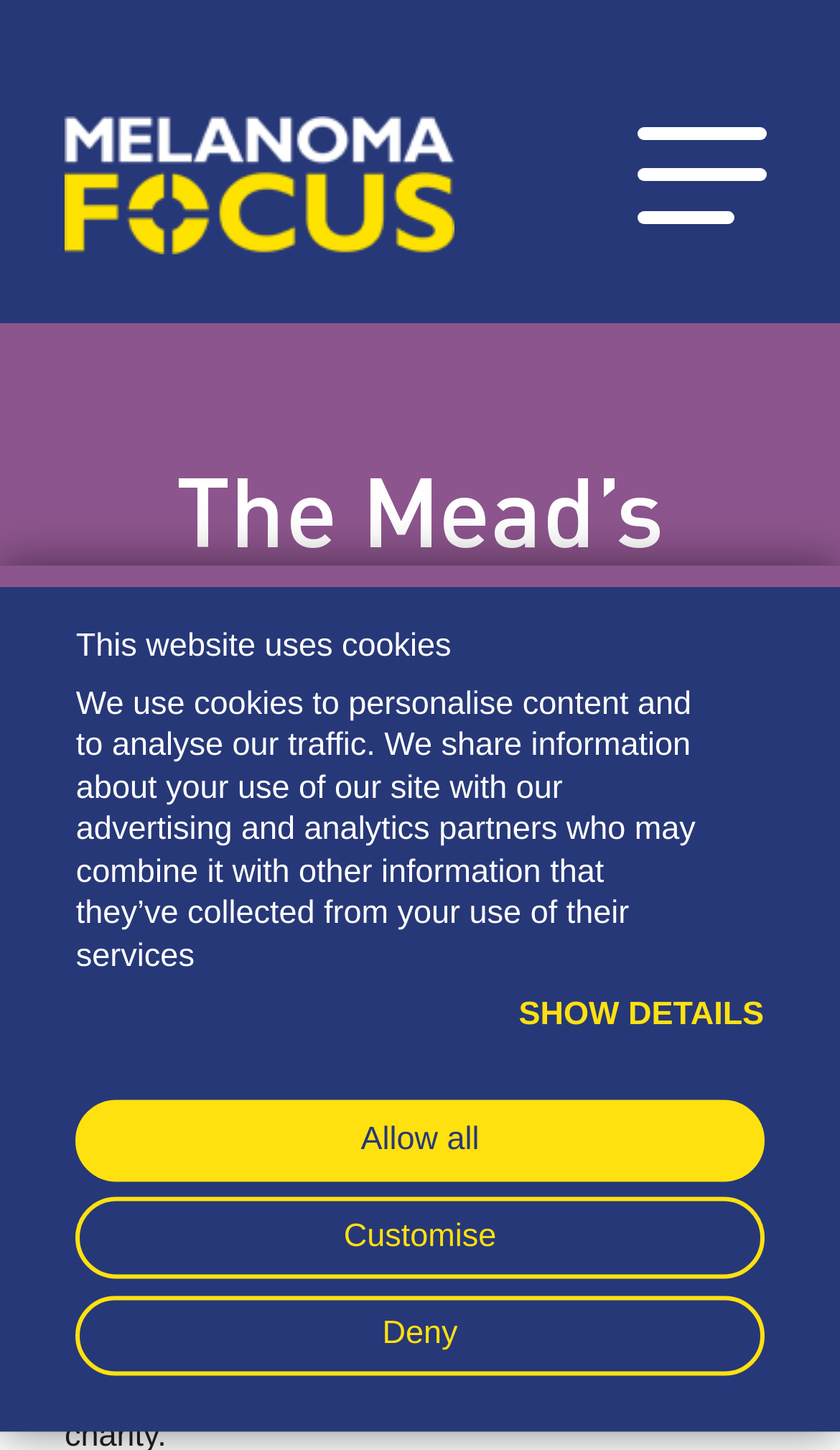Identify and provide the main heading of the webpage.

The Mead’s Afternoon Teas